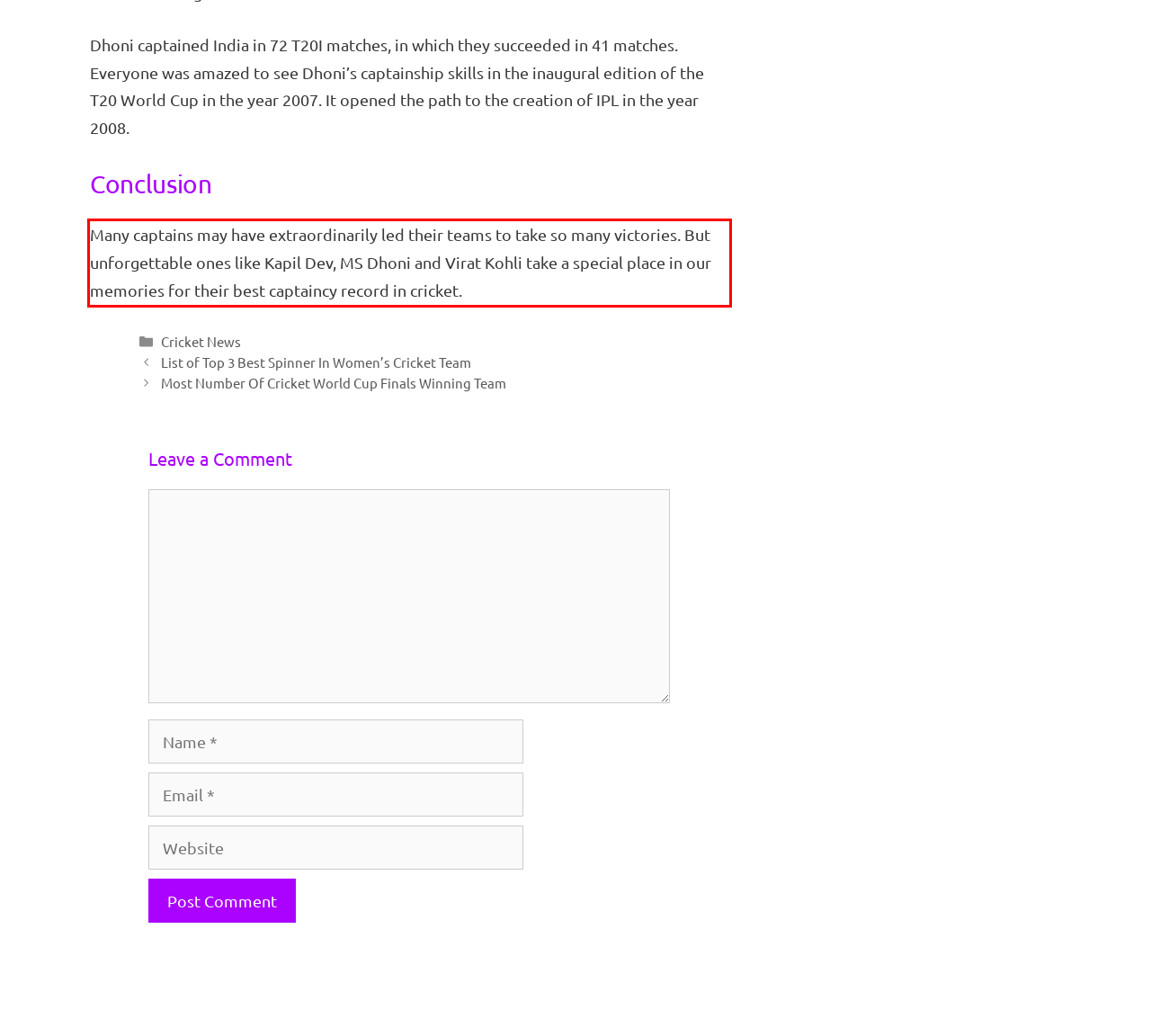You are given a screenshot of a webpage with a UI element highlighted by a red bounding box. Please perform OCR on the text content within this red bounding box.

Many captains may have extraordinarily led their teams to take so many victories. But unforgettable ones like Kapil Dev, MS Dhoni and Virat Kohli take a special place in our memories for their best captaincy record in cricket.